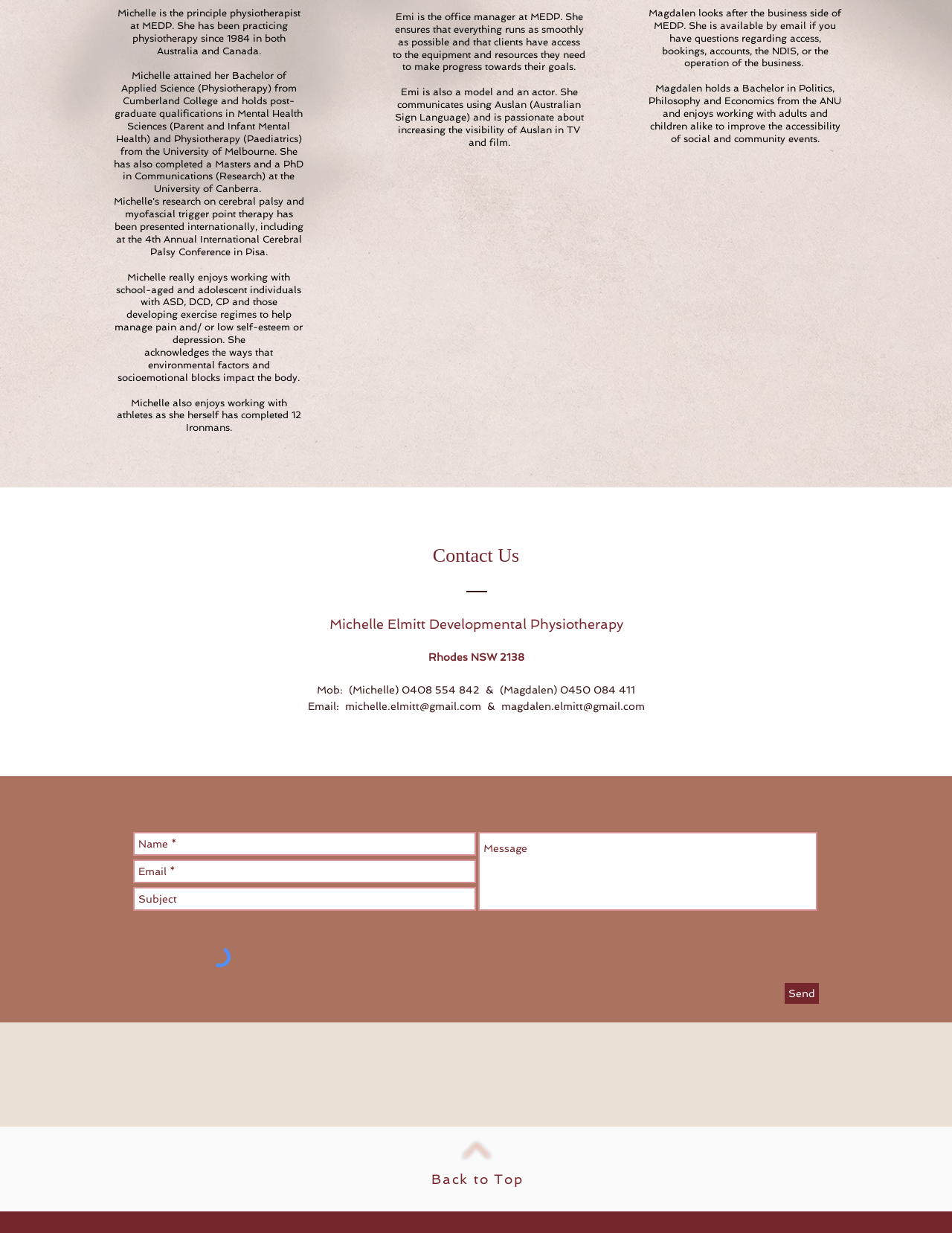Locate the bounding box of the UI element based on this description: "Back to Top". Provide four float numbers between 0 and 1 as [left, top, right, bottom].

[0.453, 0.95, 0.55, 0.963]